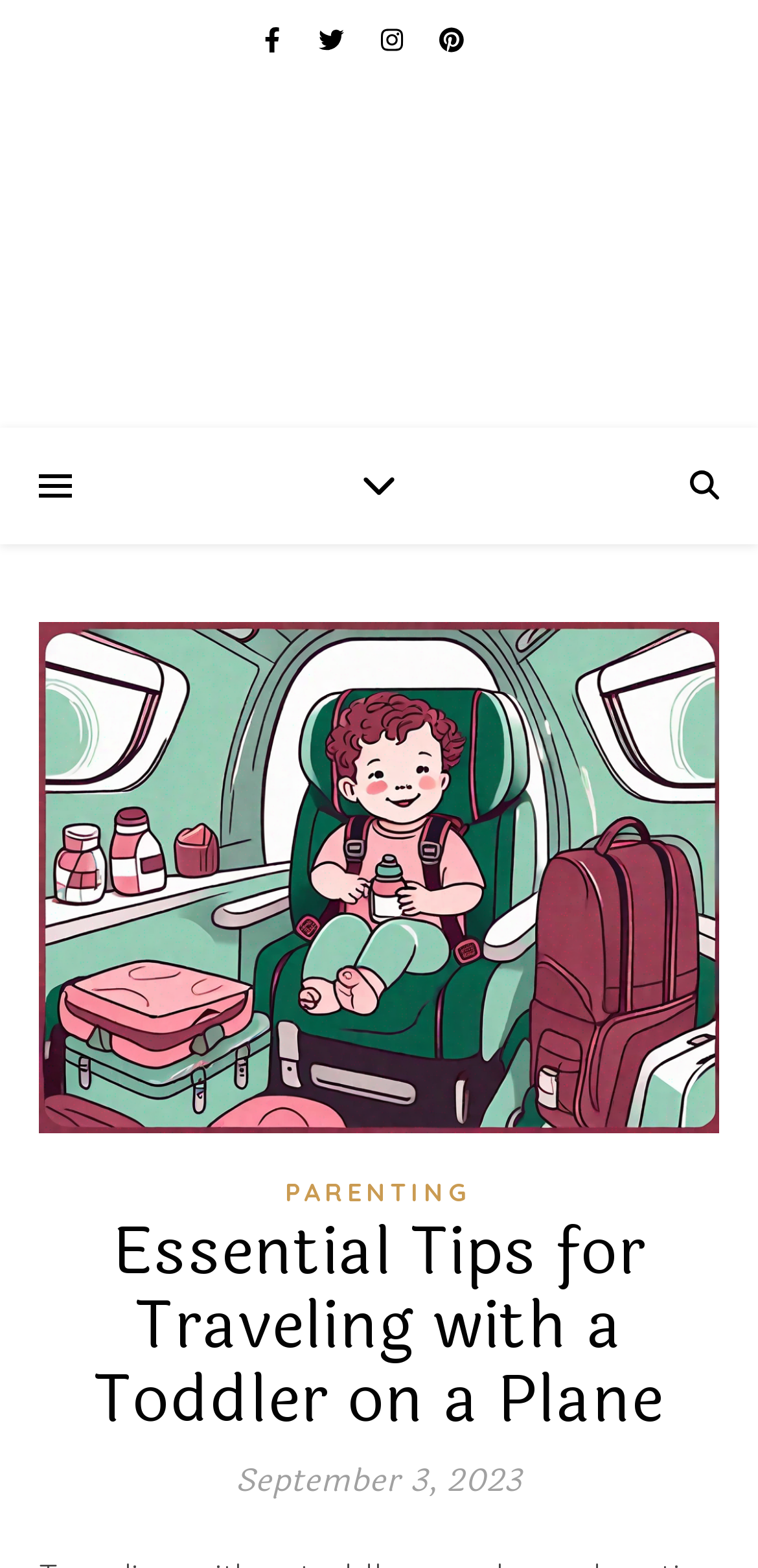How many columns are in the layout table?
Based on the content of the image, thoroughly explain and answer the question.

The LayoutTable element has a single child element, a link with a wide bounding box, suggesting the table has only one column.